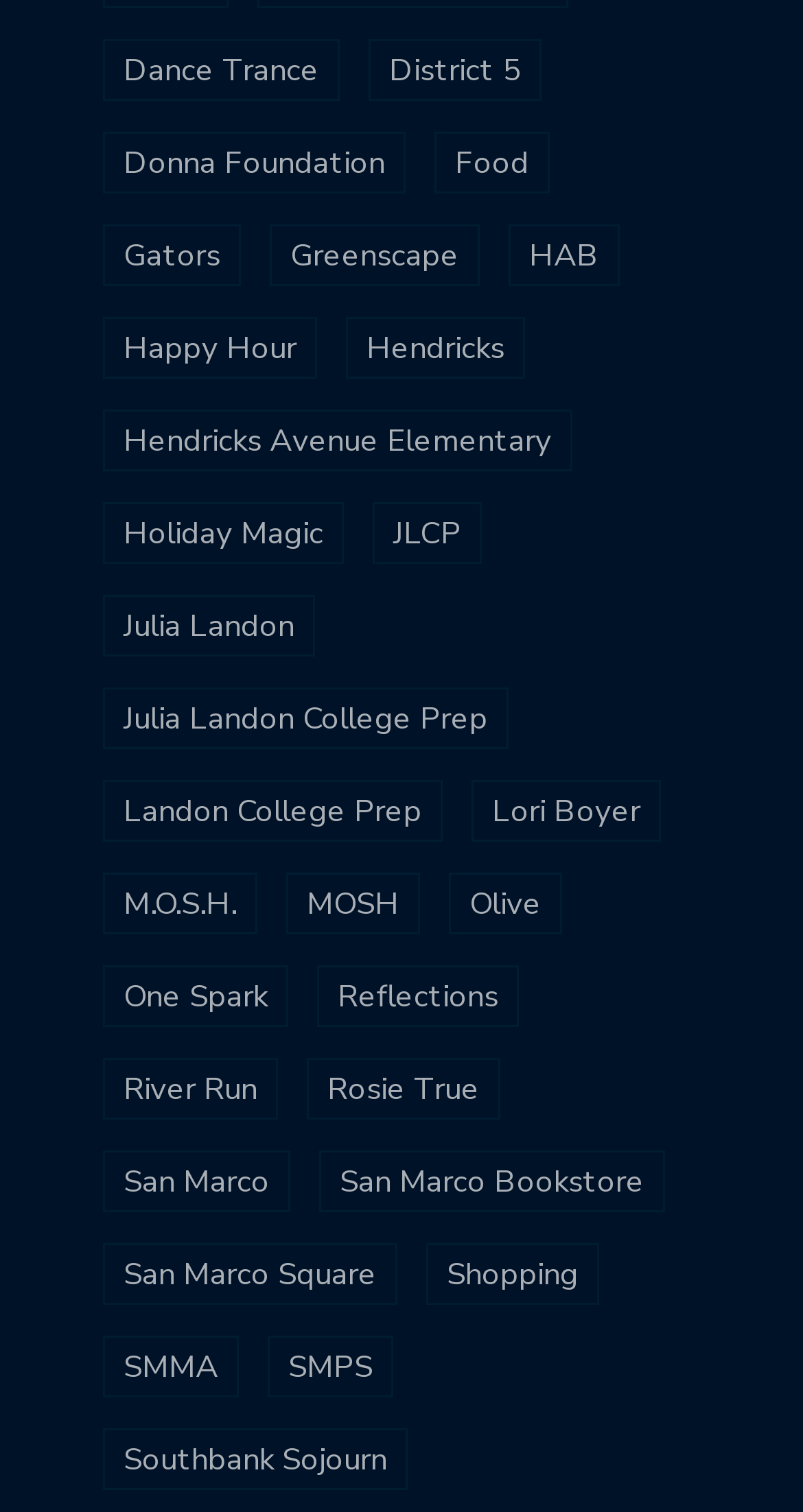Identify the bounding box coordinates of the area that should be clicked in order to complete the given instruction: "Discover Gators". The bounding box coordinates should be four float numbers between 0 and 1, i.e., [left, top, right, bottom].

[0.128, 0.148, 0.3, 0.189]